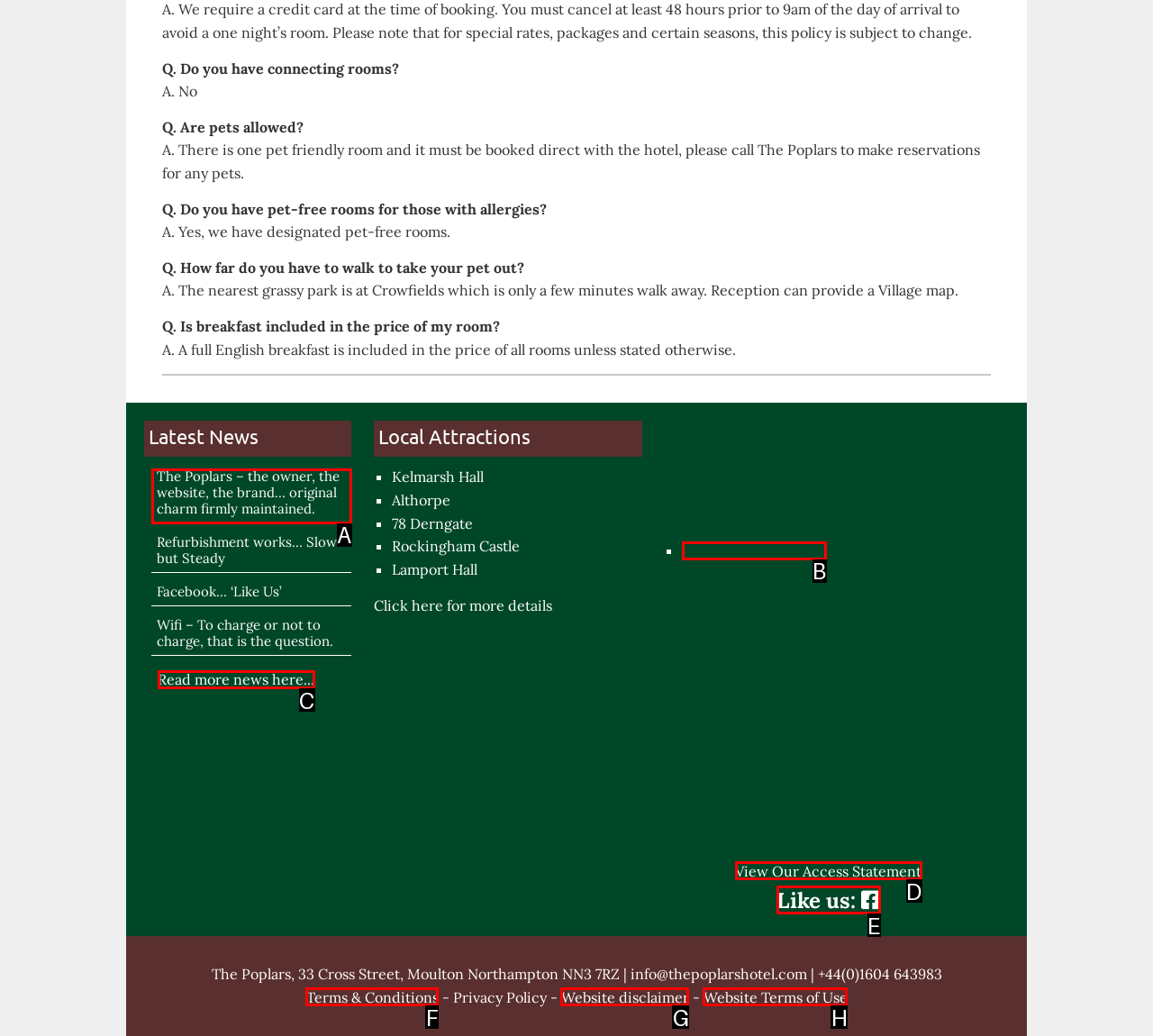Specify which element within the red bounding boxes should be clicked for this task: Read more news here... Respond with the letter of the correct option.

C